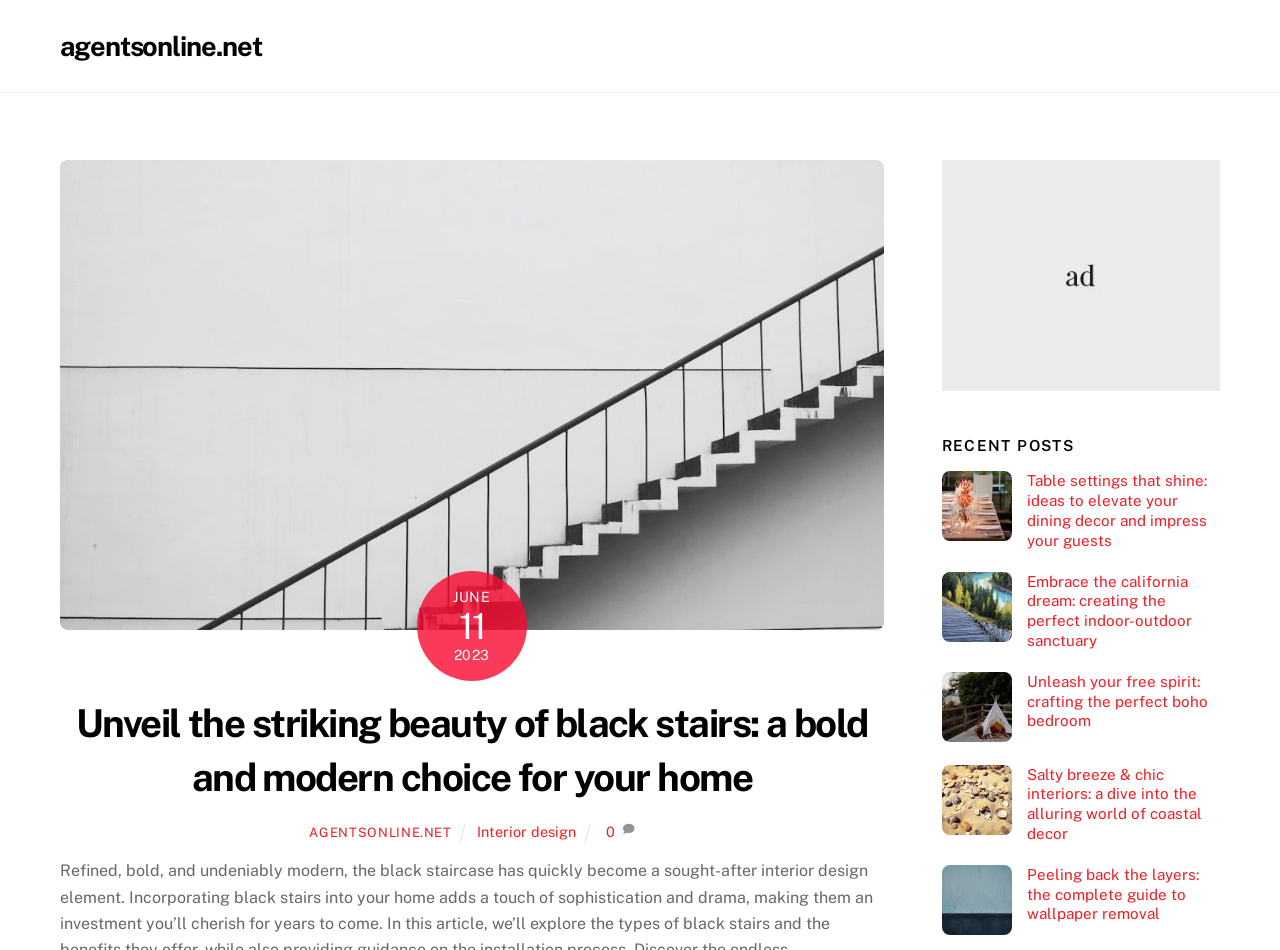Find the bounding box coordinates of the clickable region needed to perform the following instruction: "Click on the link to read about black stairs". The coordinates should be provided as four float numbers between 0 and 1, i.e., [left, top, right, bottom].

[0.047, 0.639, 0.69, 0.659]